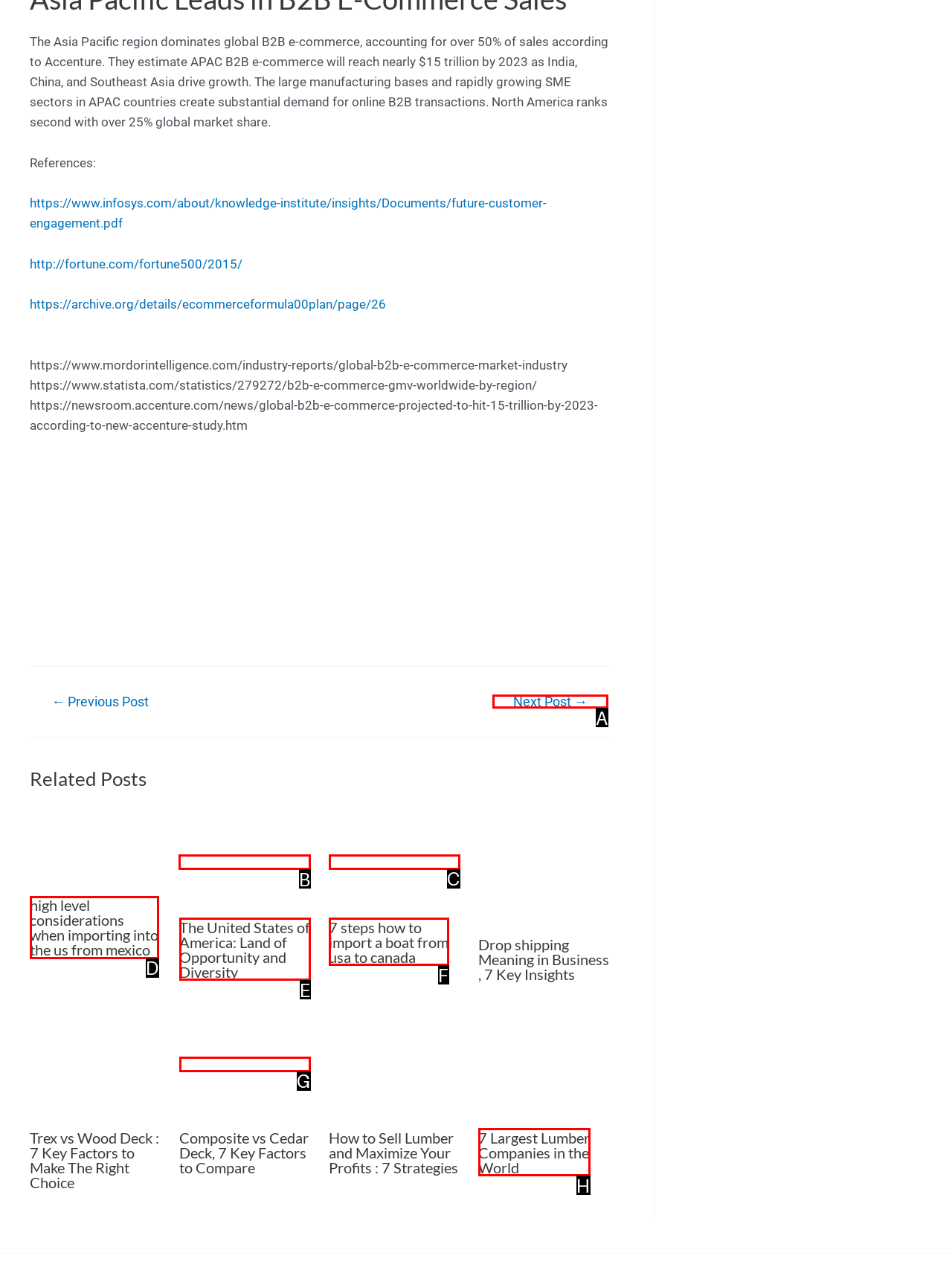Select the letter of the option that should be clicked to achieve the specified task: Learn about the United States of America. Respond with just the letter.

B